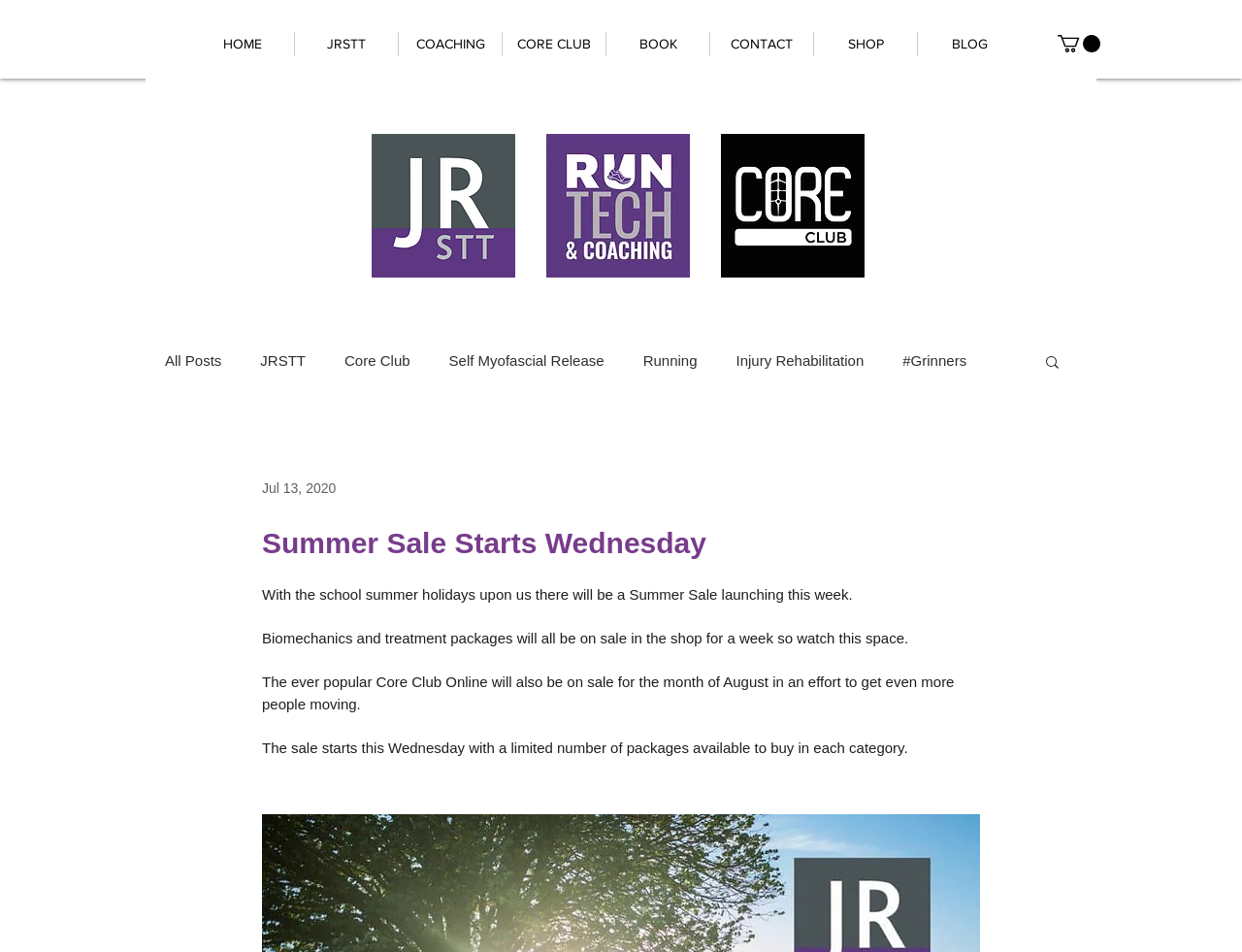Could you provide the bounding box coordinates for the portion of the screen to click to complete this instruction: "Click on the CORE CLUB logo"?

[0.58, 0.141, 0.696, 0.291]